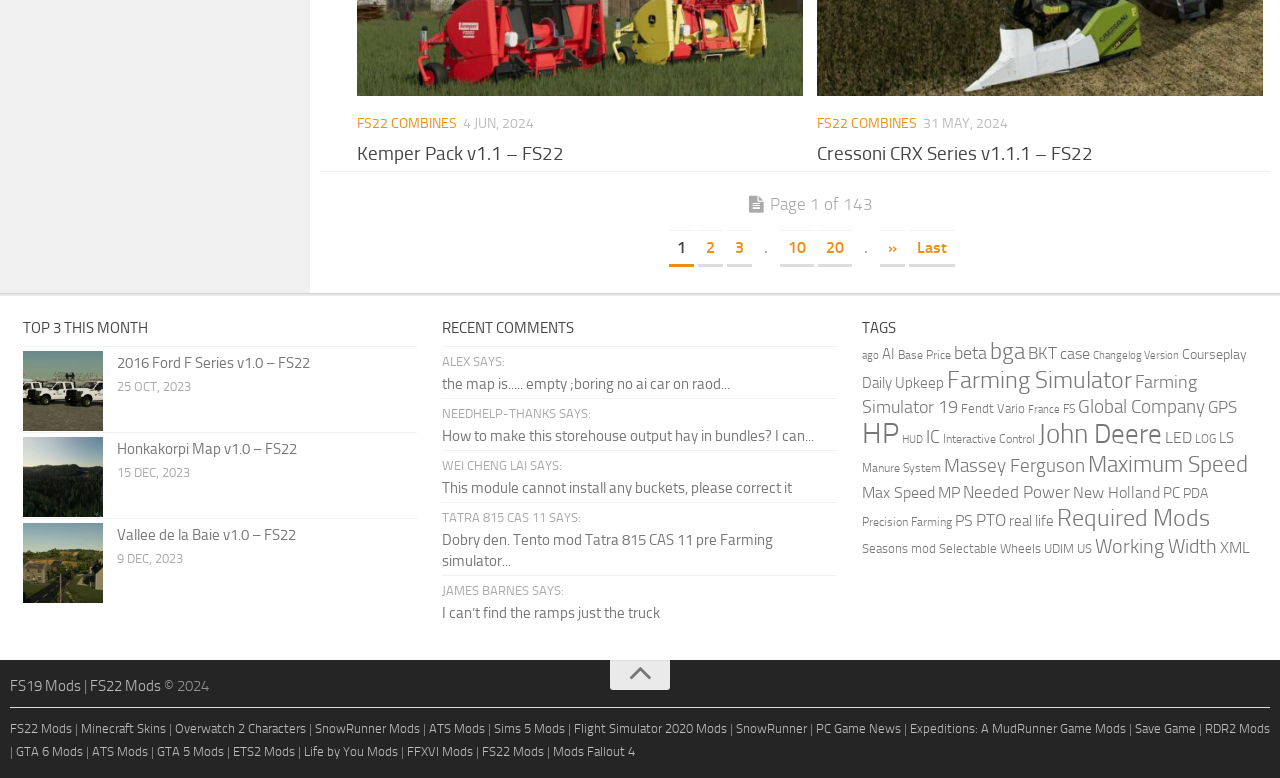Specify the bounding box coordinates of the region I need to click to perform the following instruction: "Click on the 'Kemper Pack v1.1 – FS22' link". The coordinates must be four float numbers in the range of 0 to 1, i.e., [left, top, right, bottom].

[0.279, 0.183, 0.441, 0.212]